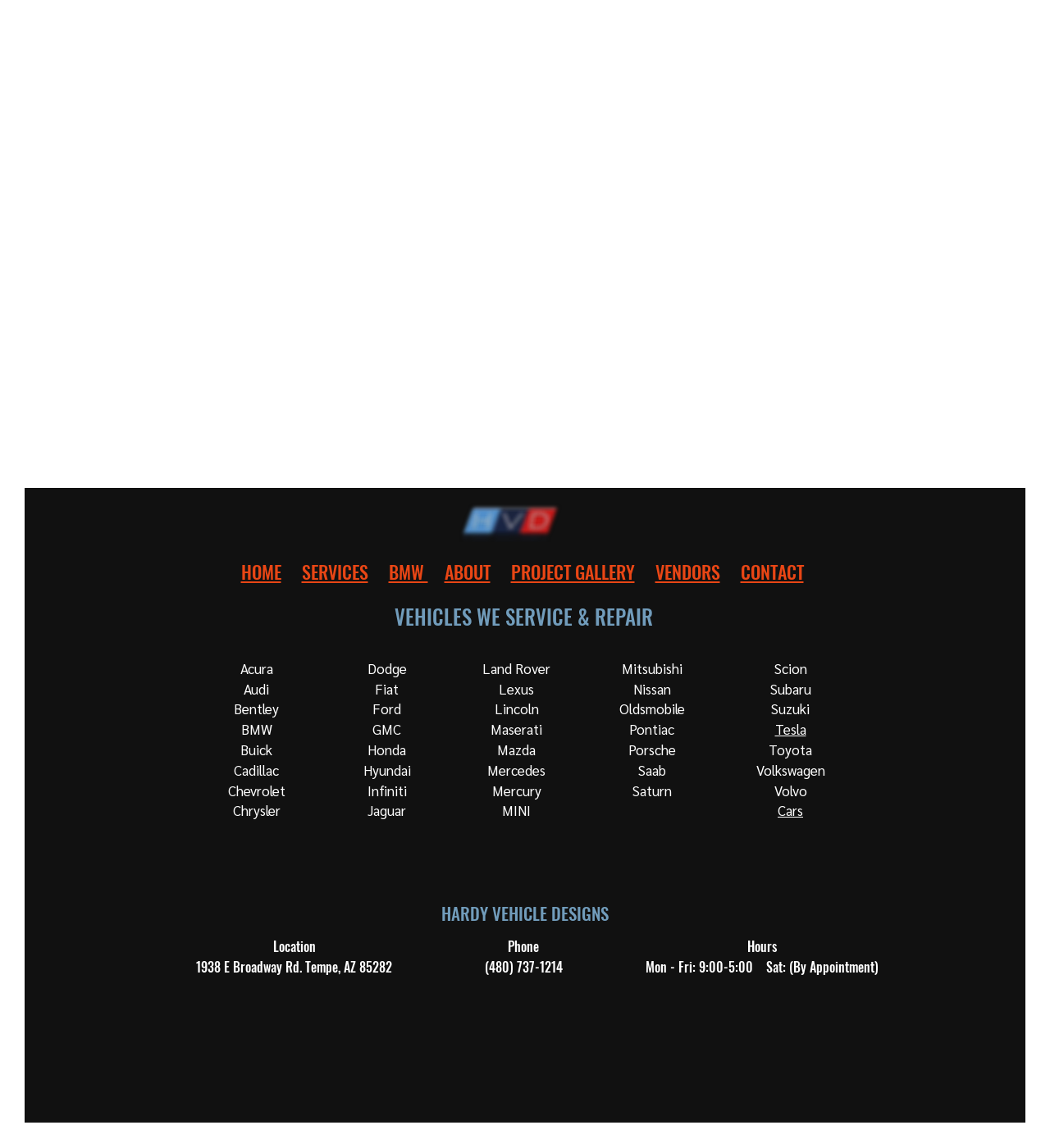Based on the image, provide a detailed and complete answer to the question: 
What services does the company provide?

The company provides vehicle service and repair as indicated by the text 'VEHICLES WE SERVICE & REPAIR' located at the top middle of the webpage with a bounding box coordinate of [0.376, 0.523, 0.622, 0.55].